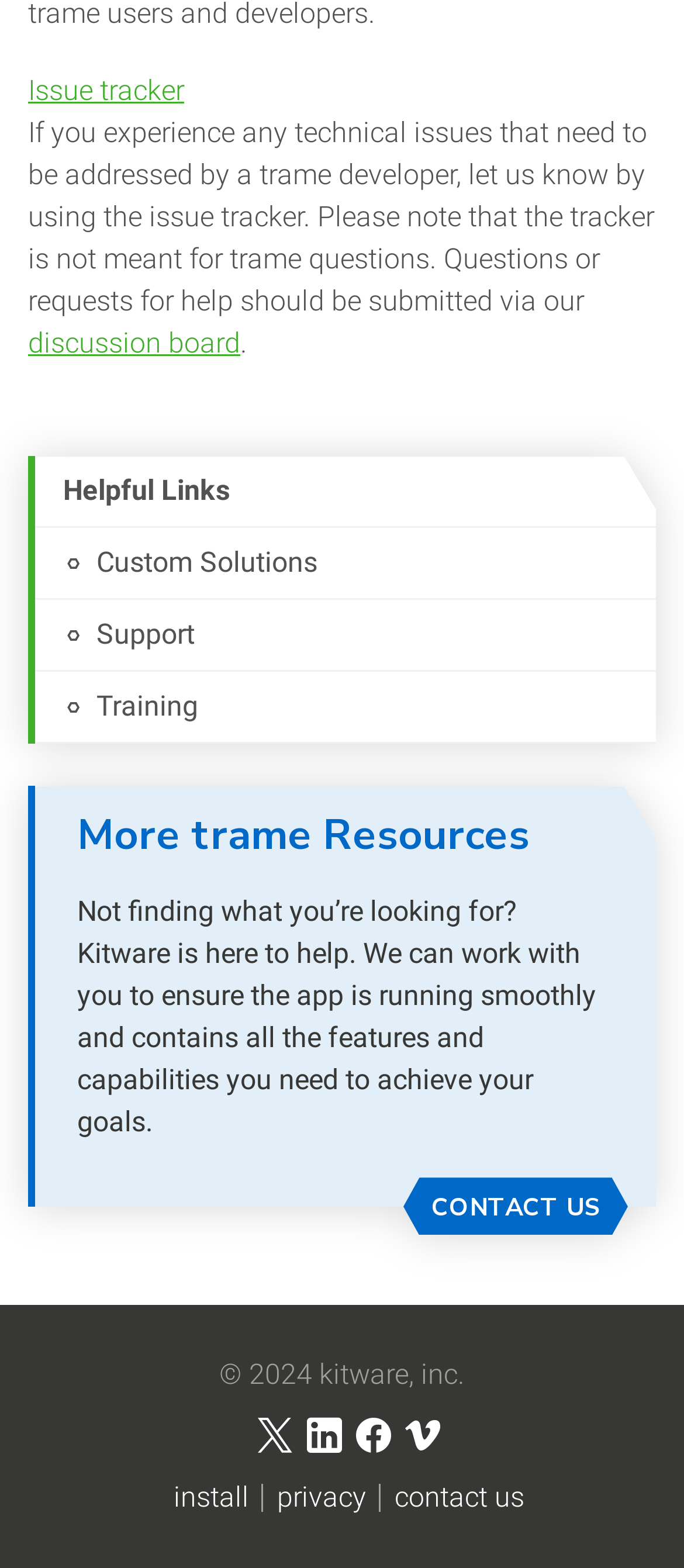Could you highlight the region that needs to be clicked to execute the instruction: "Ask for help on the discussion board"?

[0.041, 0.208, 0.351, 0.23]